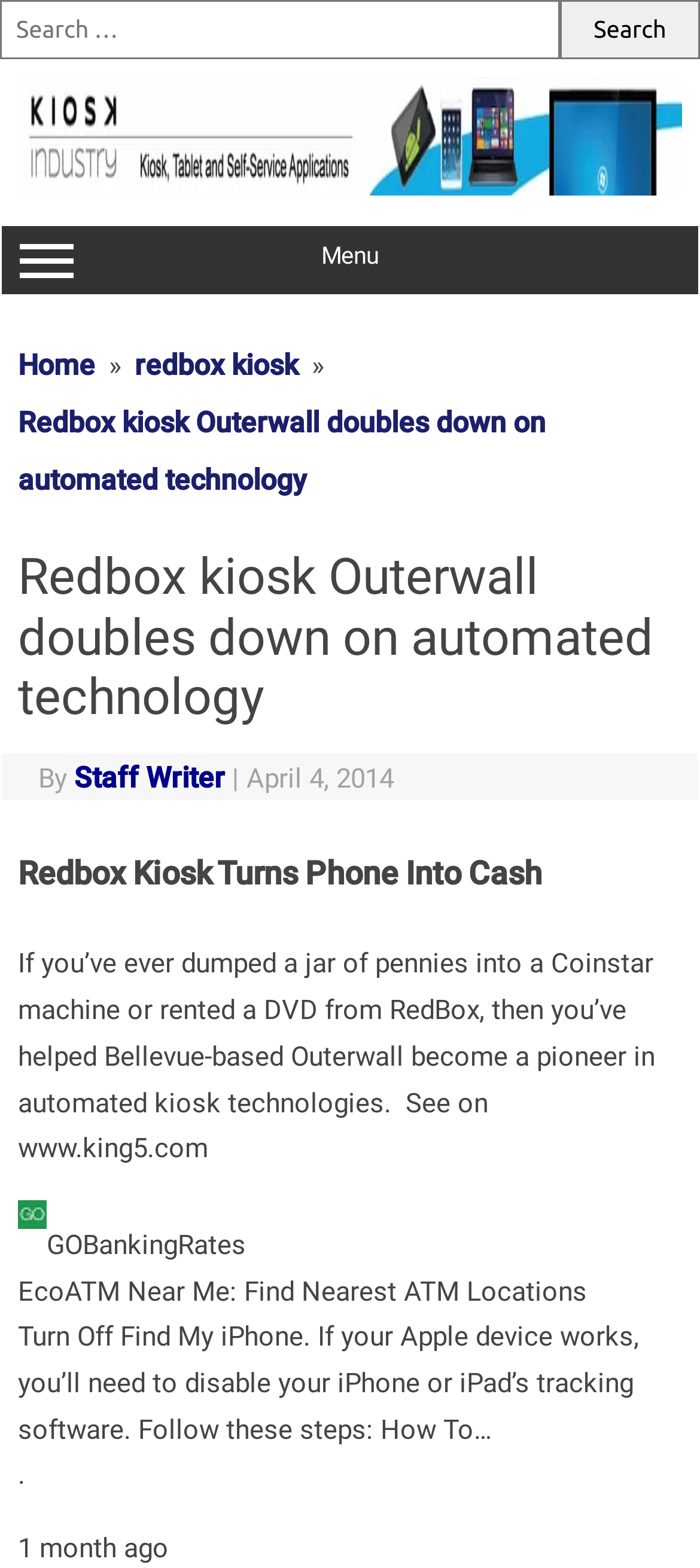Identify the bounding box coordinates of the clickable region necessary to fulfill the following instruction: "Open the menu". The bounding box coordinates should be four float numbers between 0 and 1, i.e., [left, top, right, bottom].

[0.002, 0.144, 0.998, 0.187]